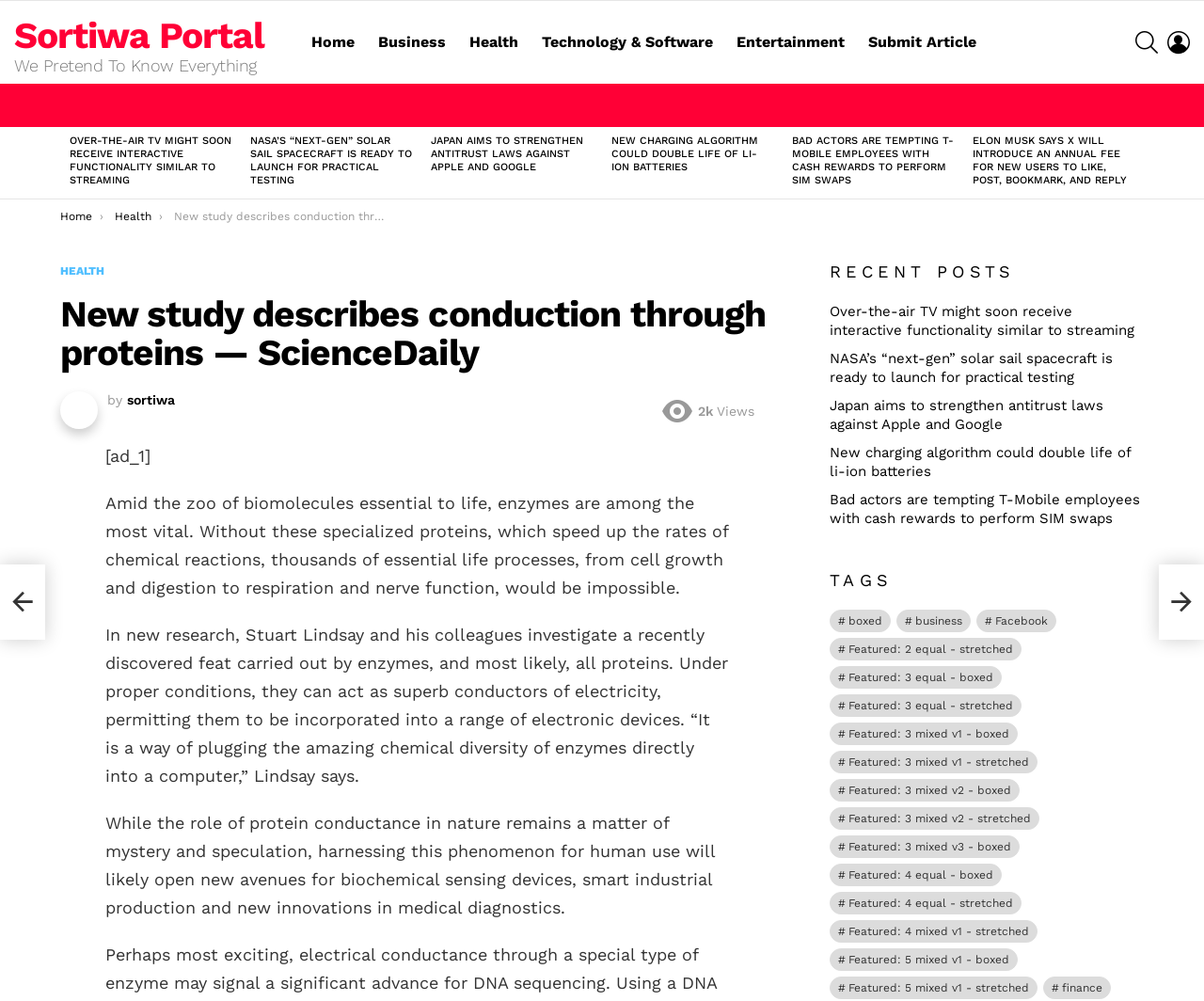Find the bounding box coordinates for the area that should be clicked to accomplish the instruction: "Reply to the discussion".

None